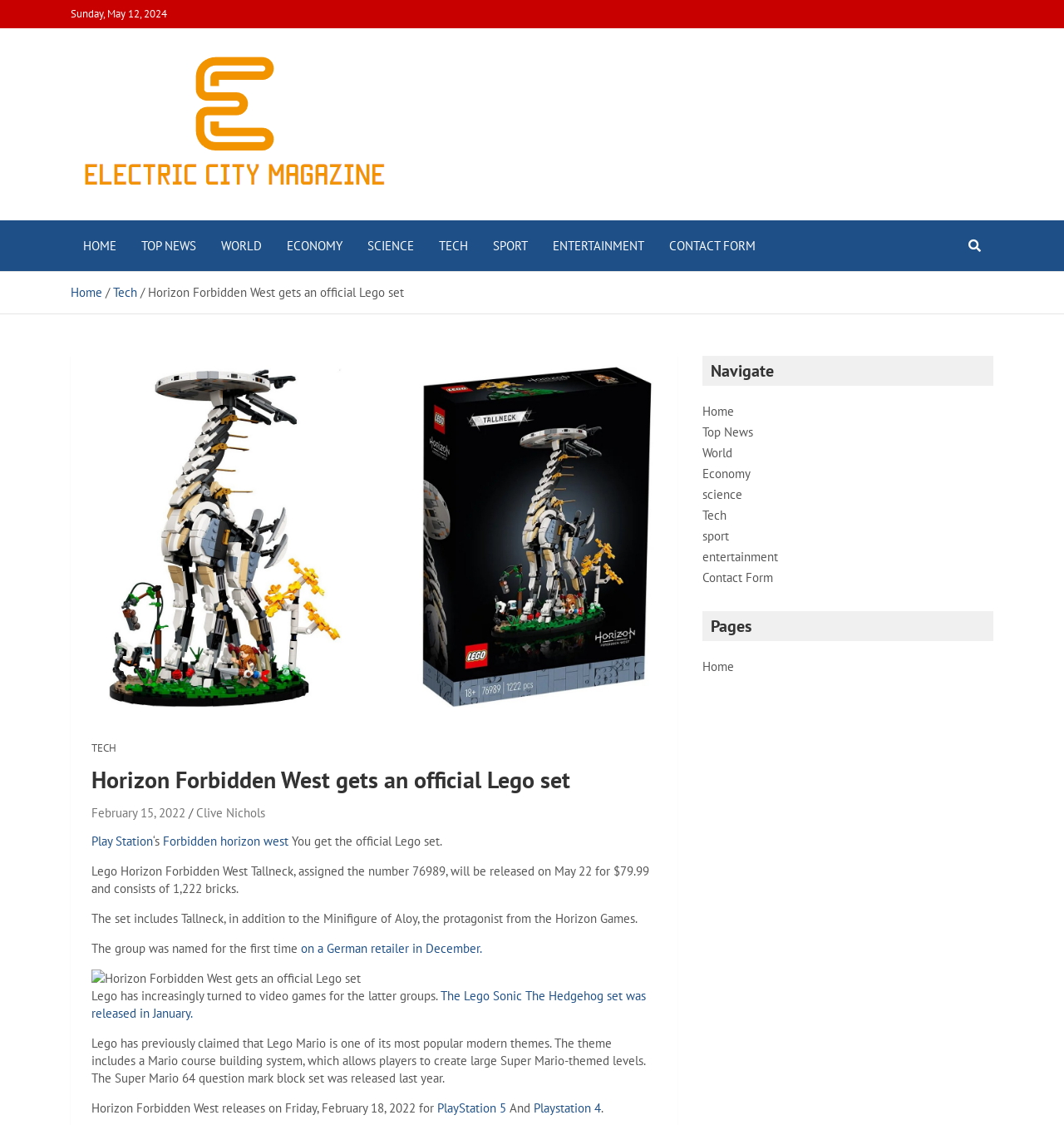Determine the bounding box coordinates for the clickable element required to fulfill the instruction: "Click on the 'HOME' link". Provide the coordinates as four float numbers between 0 and 1, i.e., [left, top, right, bottom].

[0.066, 0.196, 0.121, 0.241]